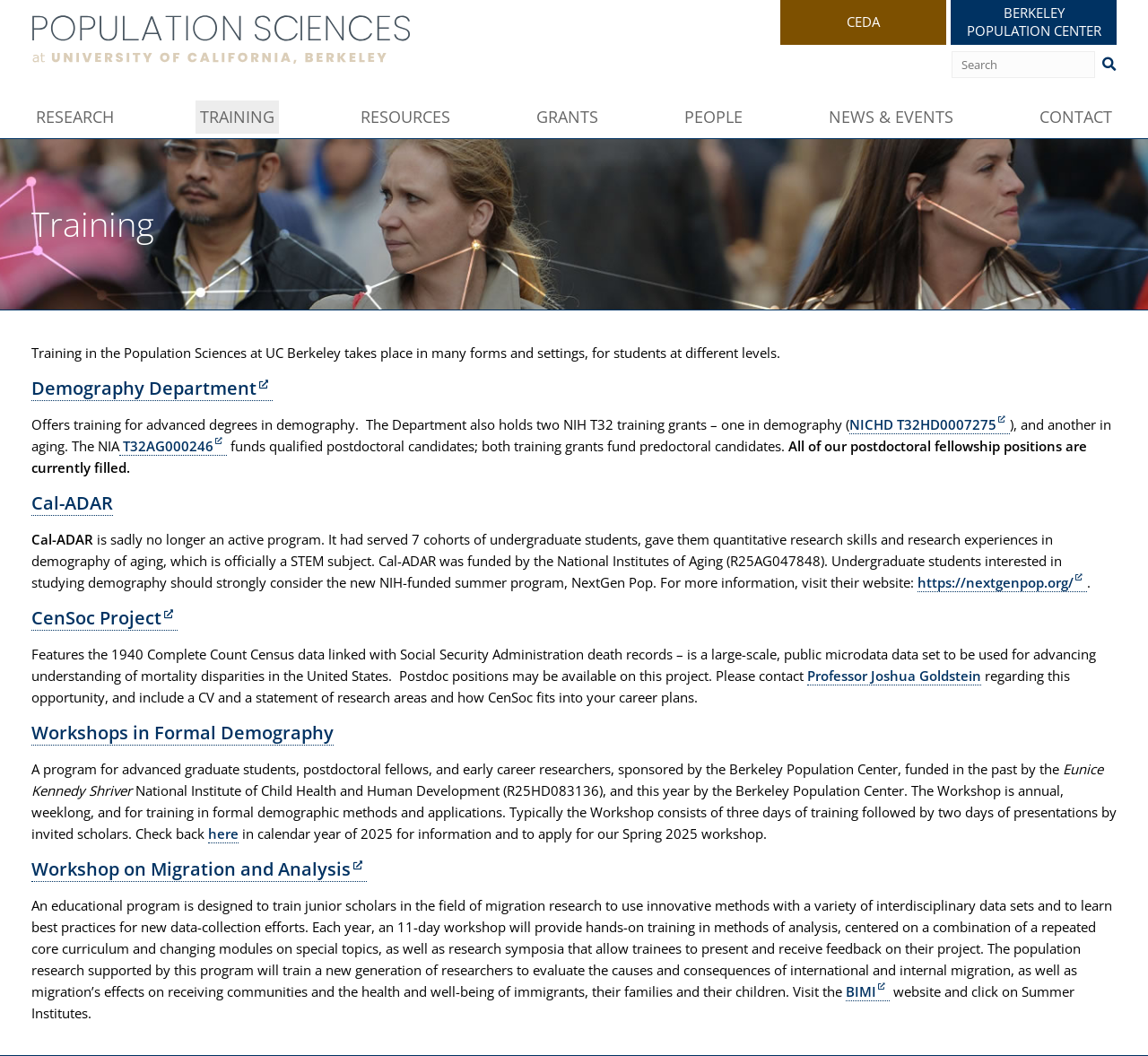Find the bounding box coordinates of the element to click in order to complete the given instruction: "Explore the CenSoc Project."

[0.027, 0.573, 0.155, 0.597]